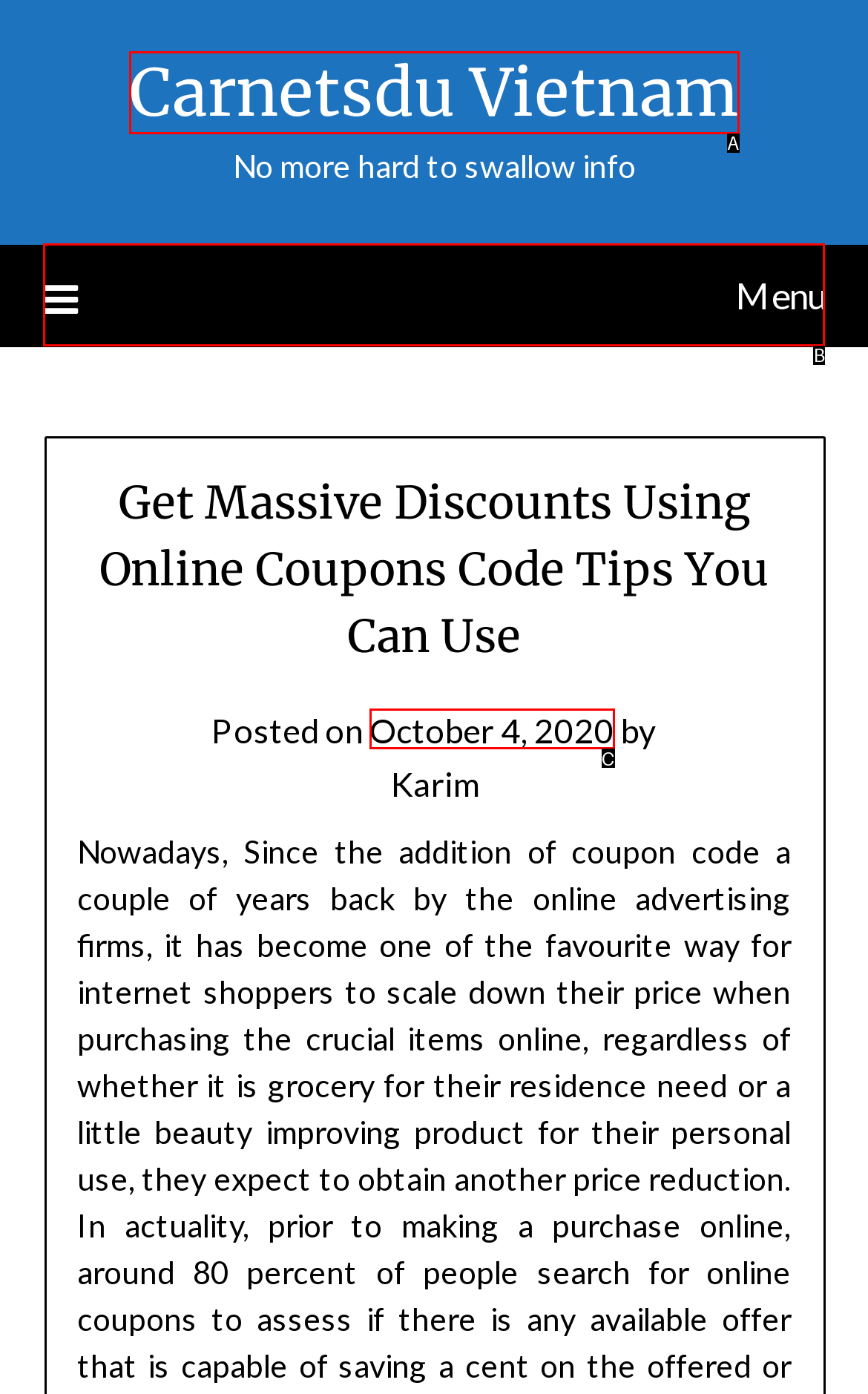Using the provided description: October 4, 2020July 12, 2023, select the most fitting option and return its letter directly from the choices.

C